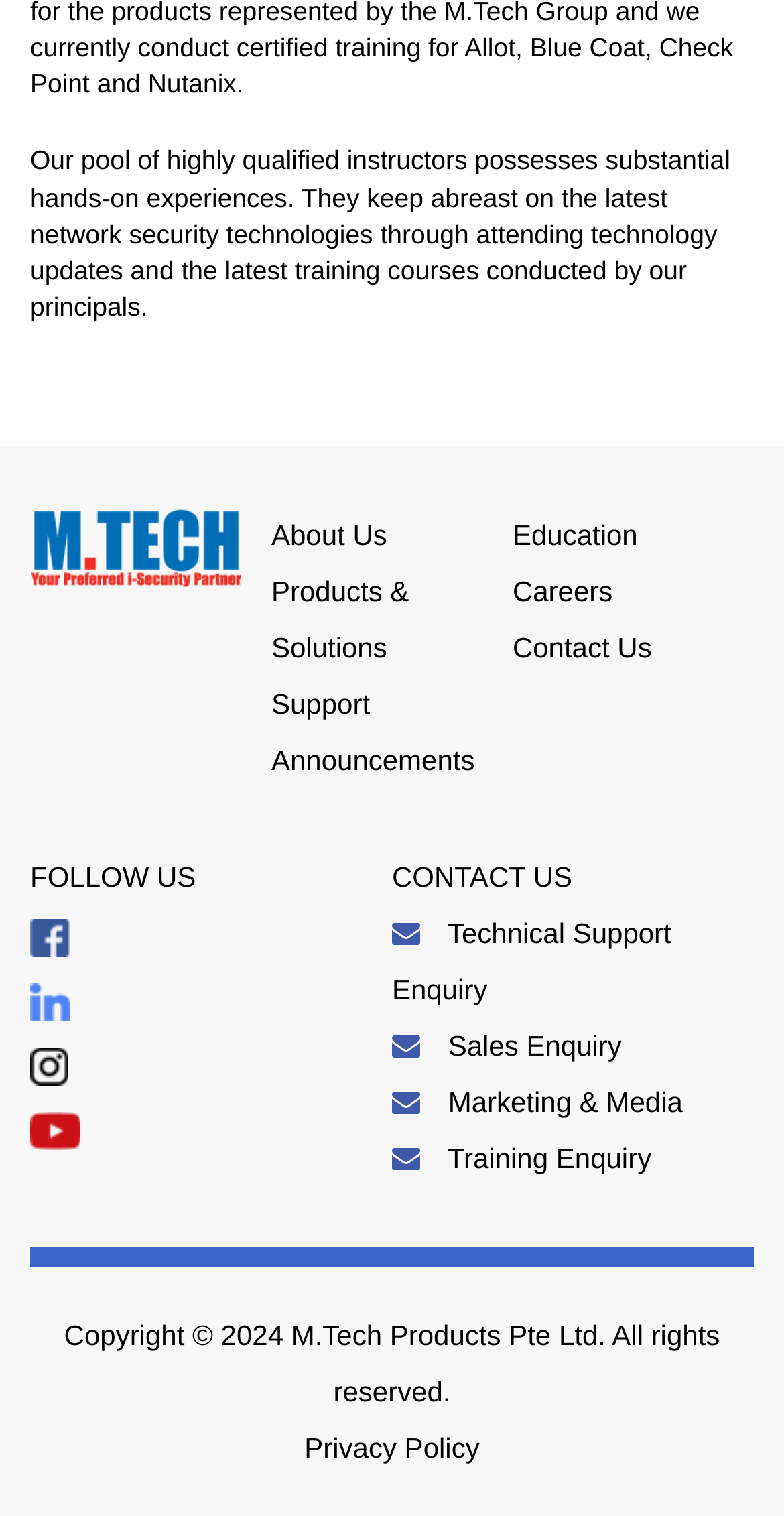What is the company name mentioned on the webpage?
Using the image, respond with a single word or phrase.

M.Tech Products Pte Ltd